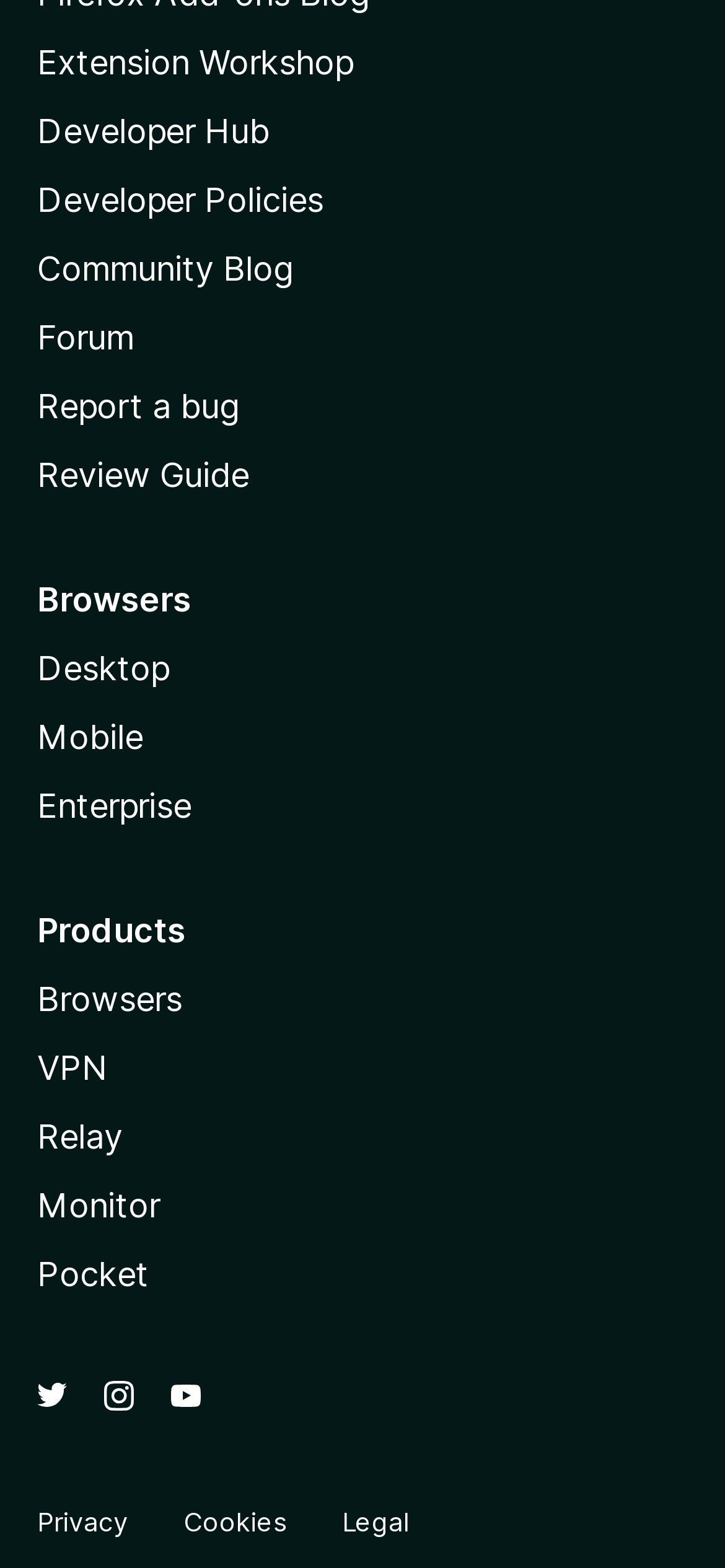Using floating point numbers between 0 and 1, provide the bounding box coordinates in the format (top-left x, top-left y, bottom-right x, bottom-right y). Locate the UI element described here: Browsers

[0.051, 0.624, 0.251, 0.649]